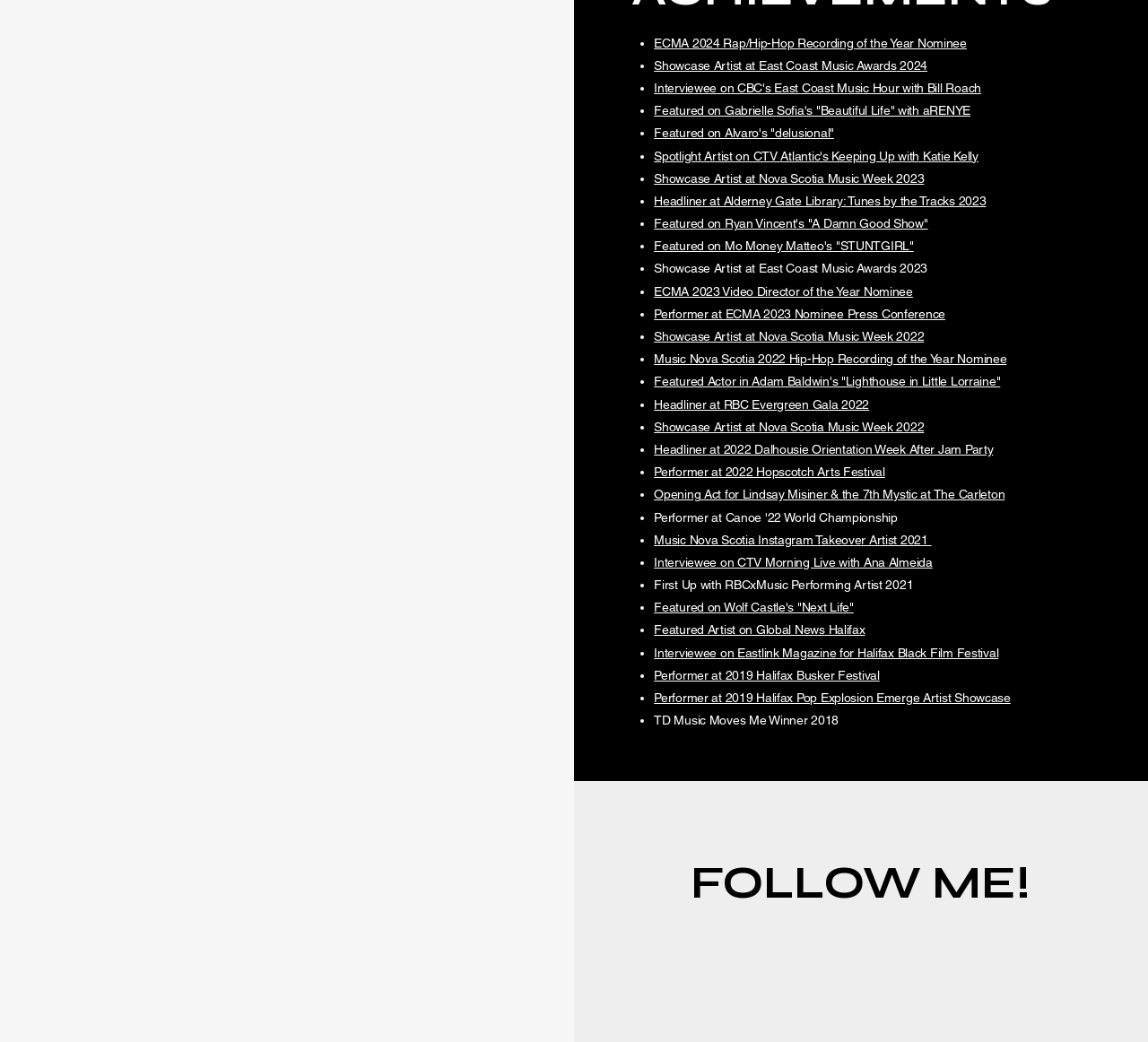Specify the bounding box coordinates of the region I need to click to perform the following instruction: "Read Interviewee on CBC's East Coast Music Hour with Bill Roach". The coordinates must be four float numbers in the range of 0 to 1, i.e., [left, top, right, bottom].

[0.57, 0.077, 0.855, 0.091]